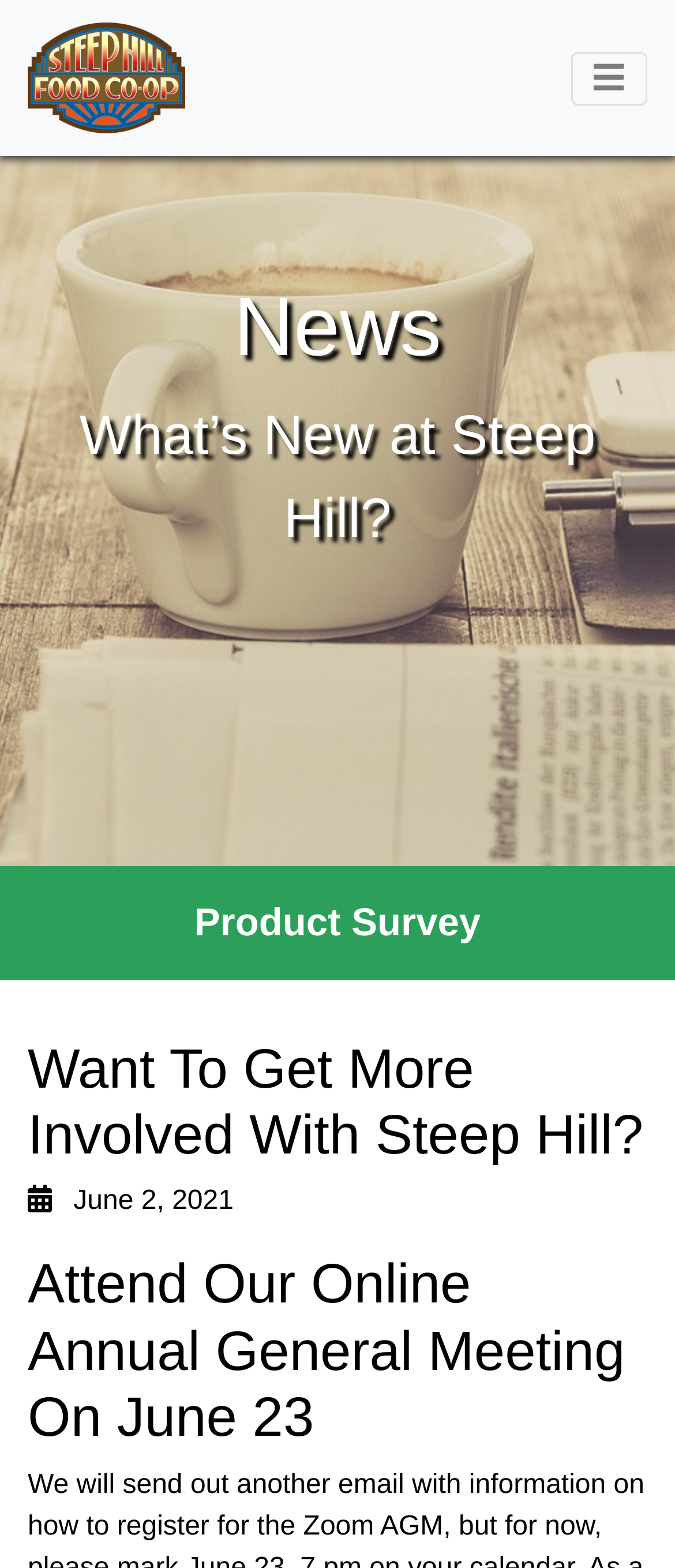Please determine the bounding box coordinates for the UI element described as: "Product Survey".

[0.288, 0.574, 0.712, 0.602]